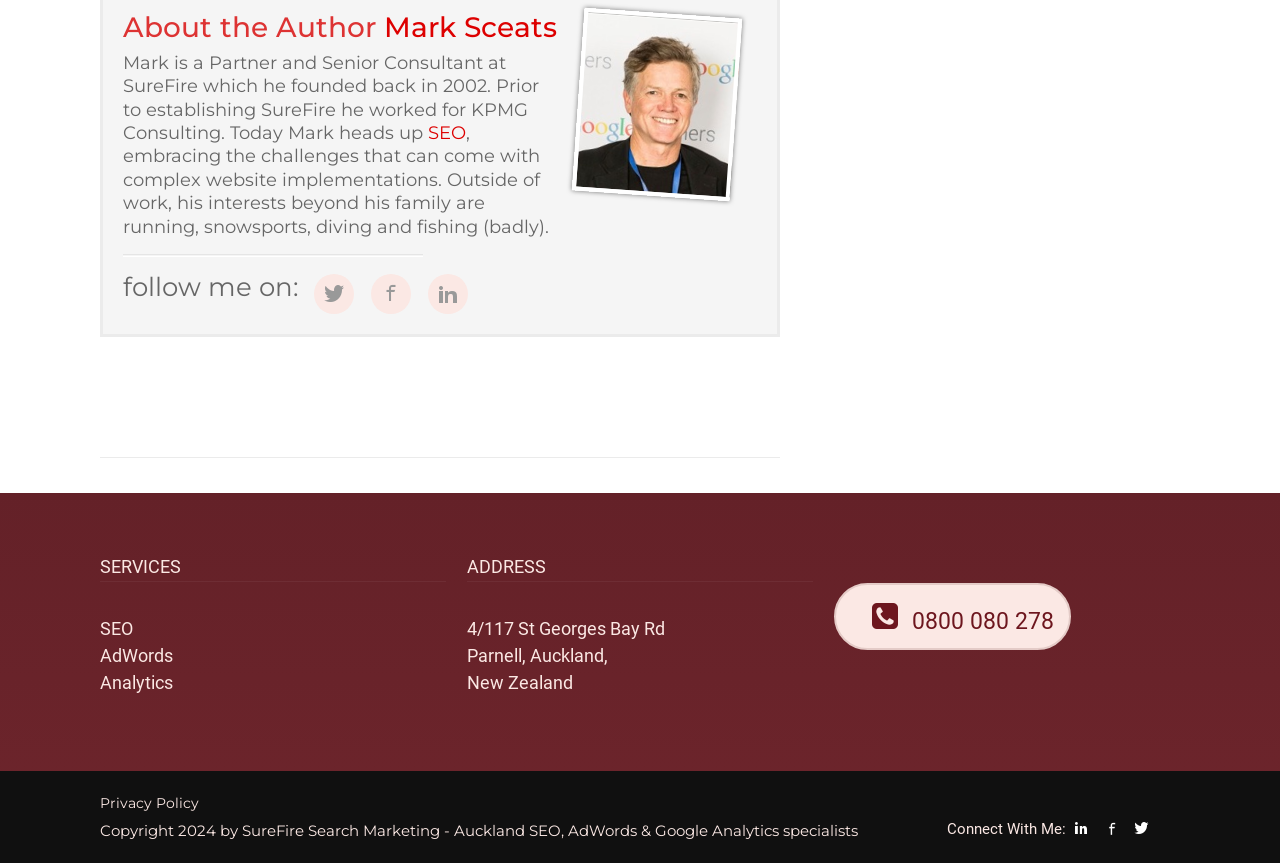Please find the bounding box coordinates of the element that needs to be clicked to perform the following instruction: "View the Privacy Policy". The bounding box coordinates should be four float numbers between 0 and 1, represented as [left, top, right, bottom].

[0.078, 0.92, 0.155, 0.941]